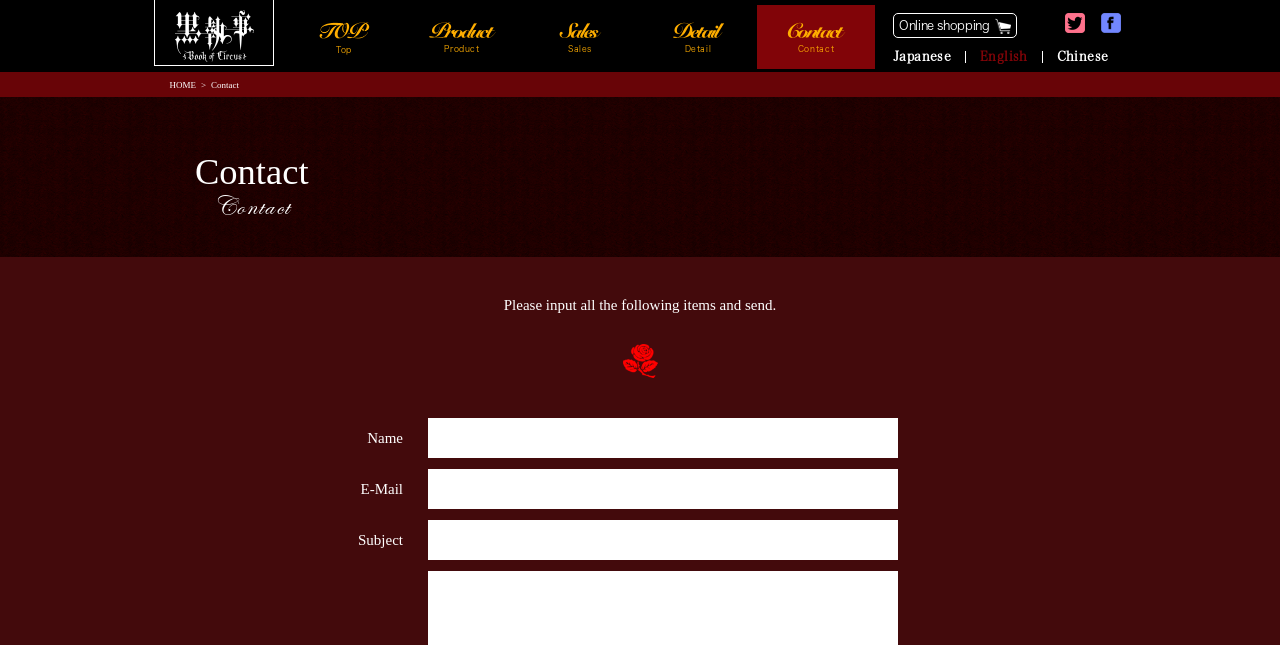What is the position of the 'twitter' link?
Answer the question with detailed information derived from the image.

The 'twitter' link has a bounding box coordinate of [0.832, 0.02, 0.847, 0.051] which indicates that it is located on the right side of the webpage.